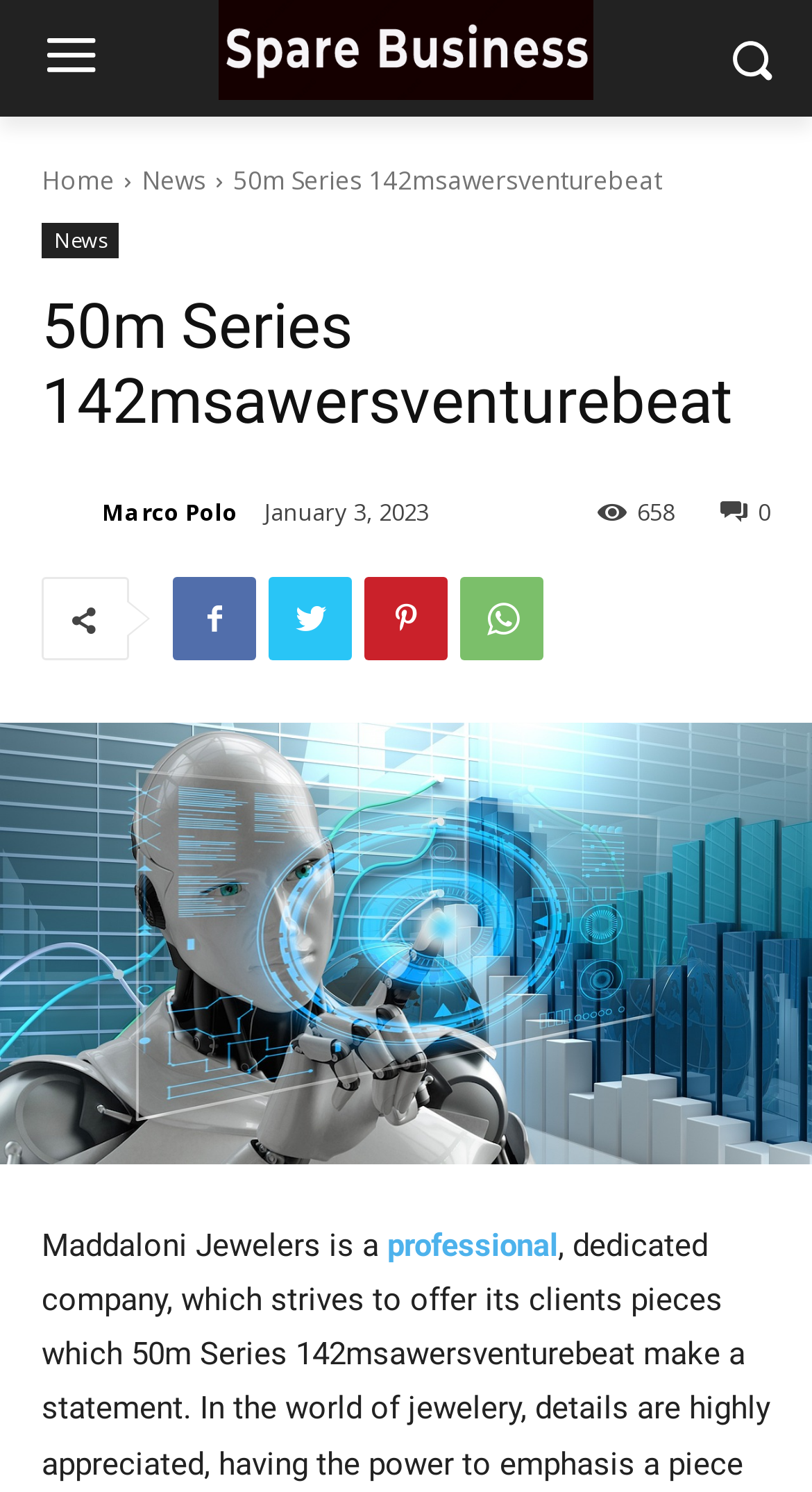Find the bounding box coordinates of the element's region that should be clicked in order to follow the given instruction: "click on 'Ask the Teacher'". The coordinates should consist of four float numbers between 0 and 1, i.e., [left, top, right, bottom].

None